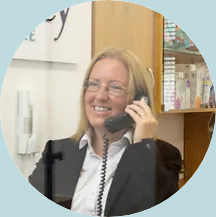Detail everything you observe in the image.

The image features a smiling woman engaged in a phone conversation in a dental surgery setting. She is dressed in professional attire, suggesting a role that involves client interaction, possibly as a receptionist or dental coordinator. In the background, a well-organized reception area can be seen, indicating a welcoming environment for patients. The close-up view of her face highlights her friendly demeanor, making it clear that she is approachable and dedicated to assisting patients. This scene captures the essence of customer service in a dental practice, reinforcing the importance of communication and support in healthcare settings.